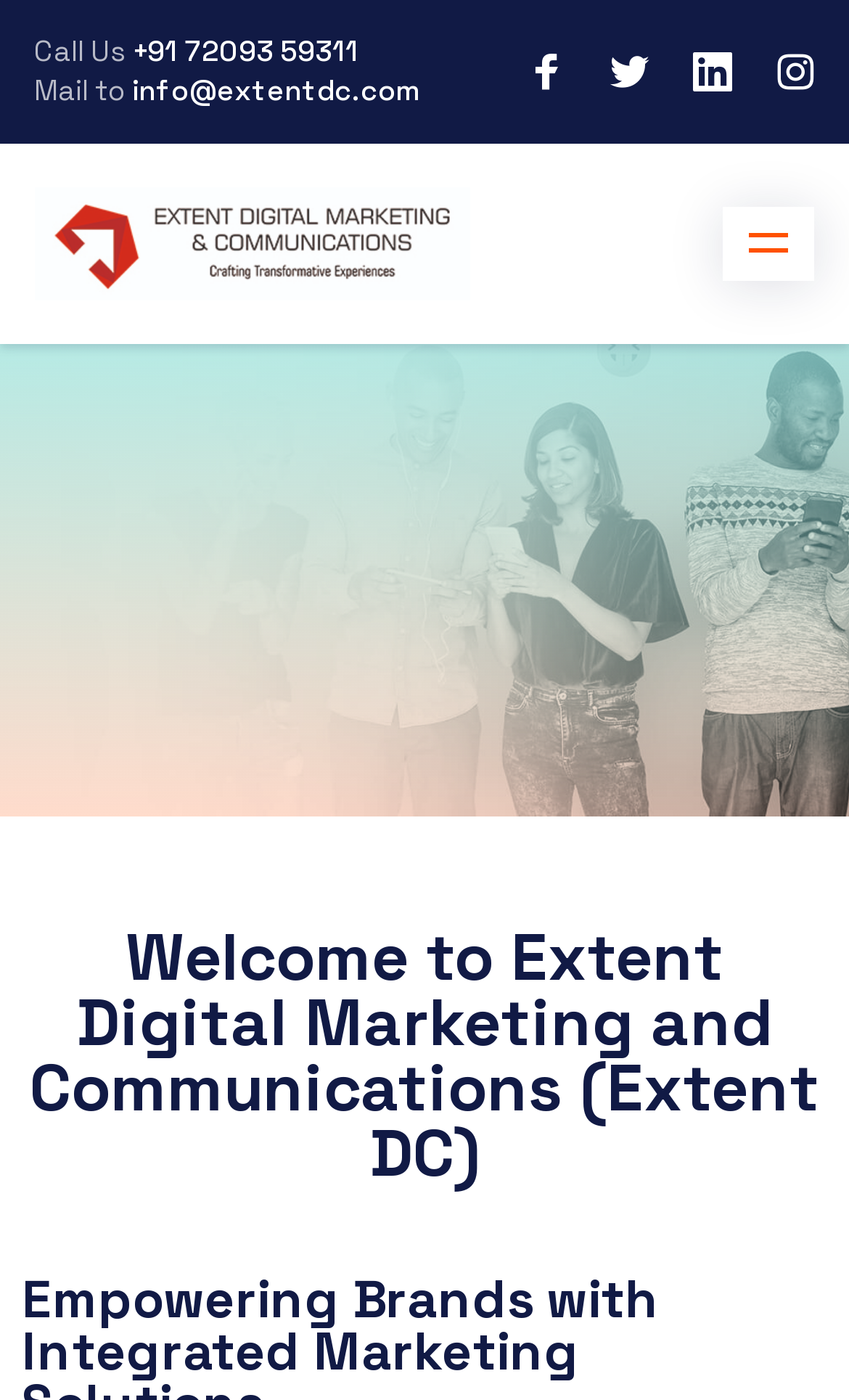Please give a succinct answer to the question in one word or phrase:
What is the email address to contact?

info@extentdc.com